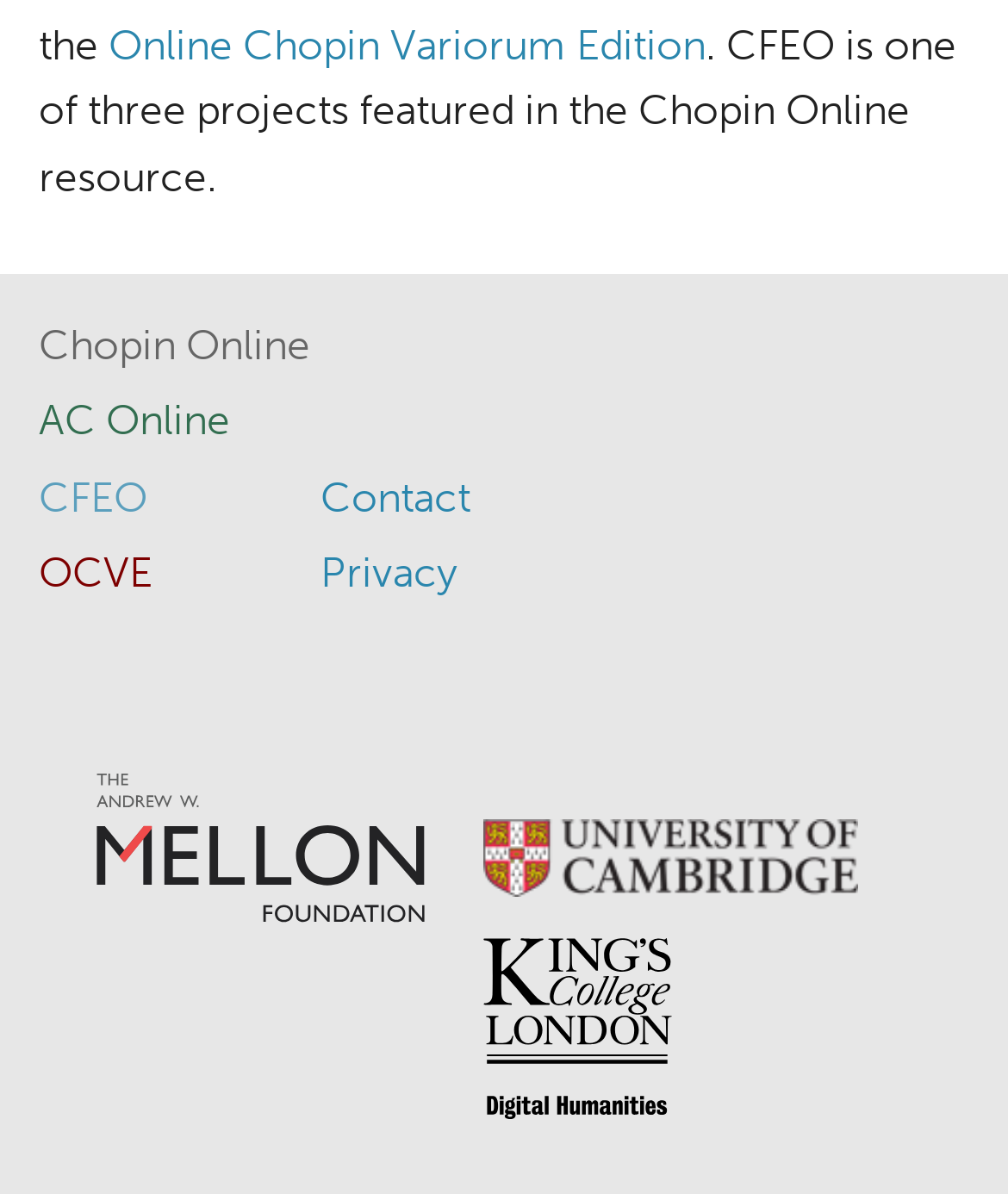Specify the bounding box coordinates (top-left x, top-left y, bottom-right x, bottom-right y) of the UI element in the screenshot that matches this description: AC Online

[0.038, 0.332, 0.228, 0.373]